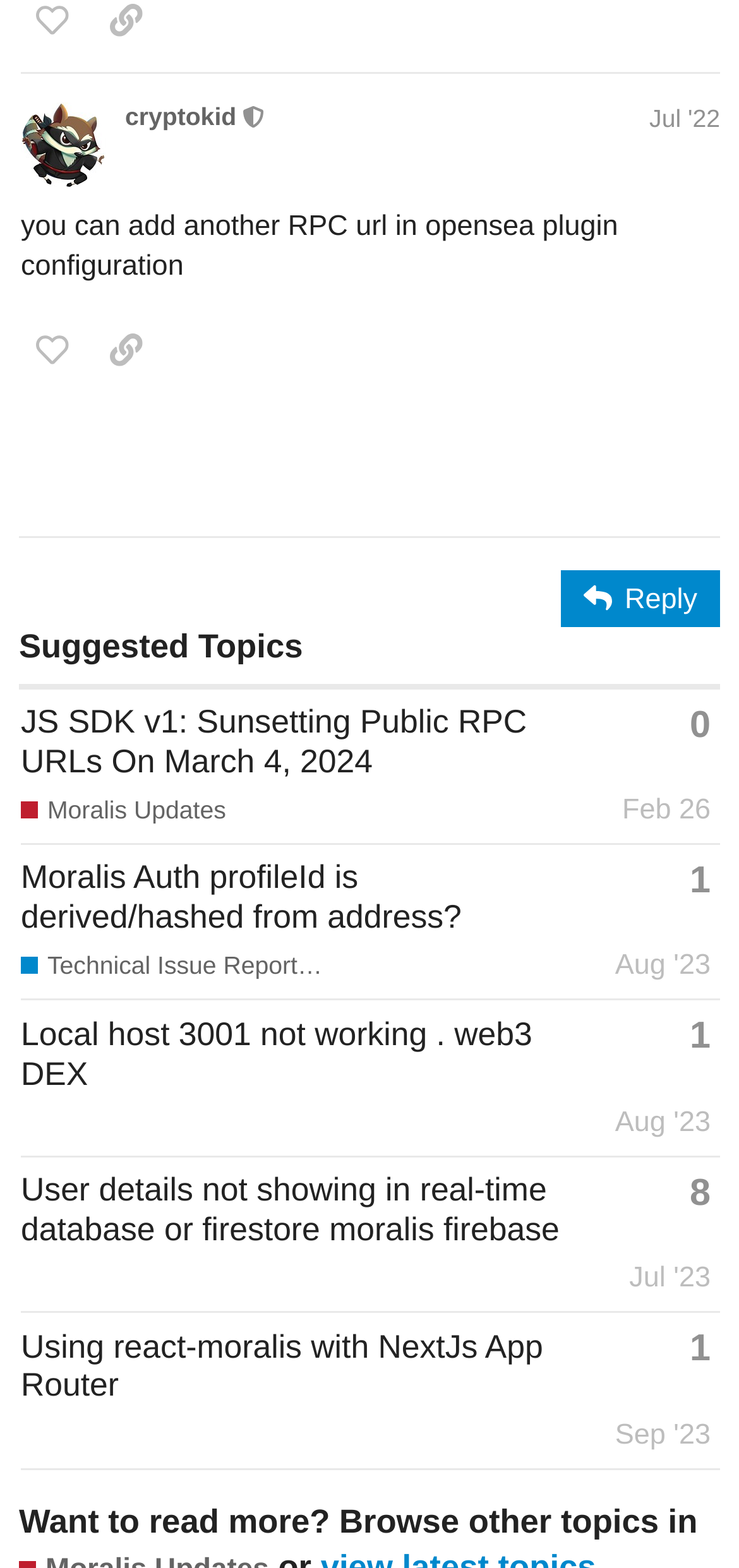What is the button text below the article section?
Can you provide an in-depth and detailed response to the question?

The button text below the article section can be found at the bottom of the article section, where it is written 'Reply'.